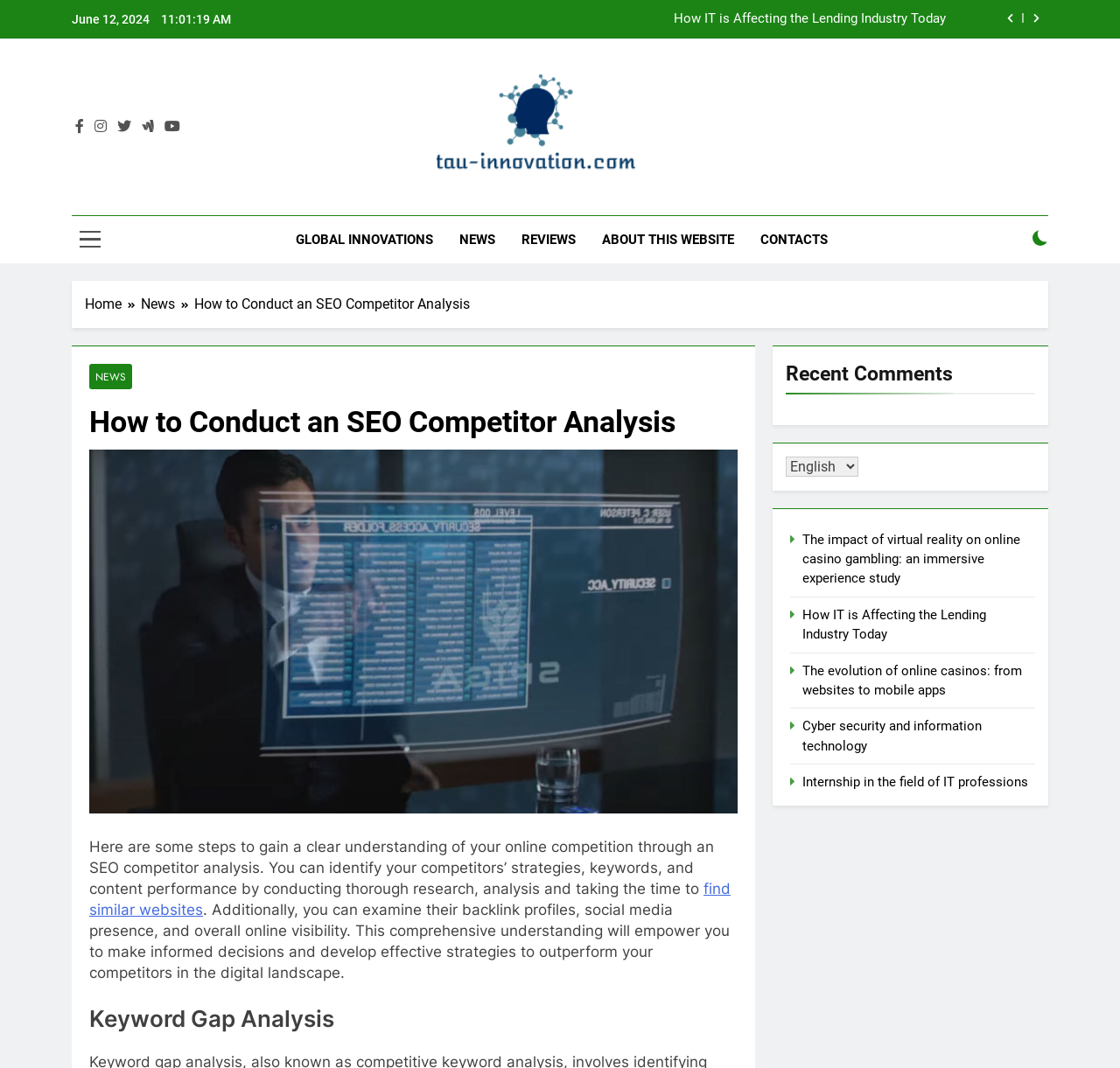What is the purpose of the webpage?
Using the image as a reference, answer the question with a short word or phrase.

Conducting SEO competitor analysis